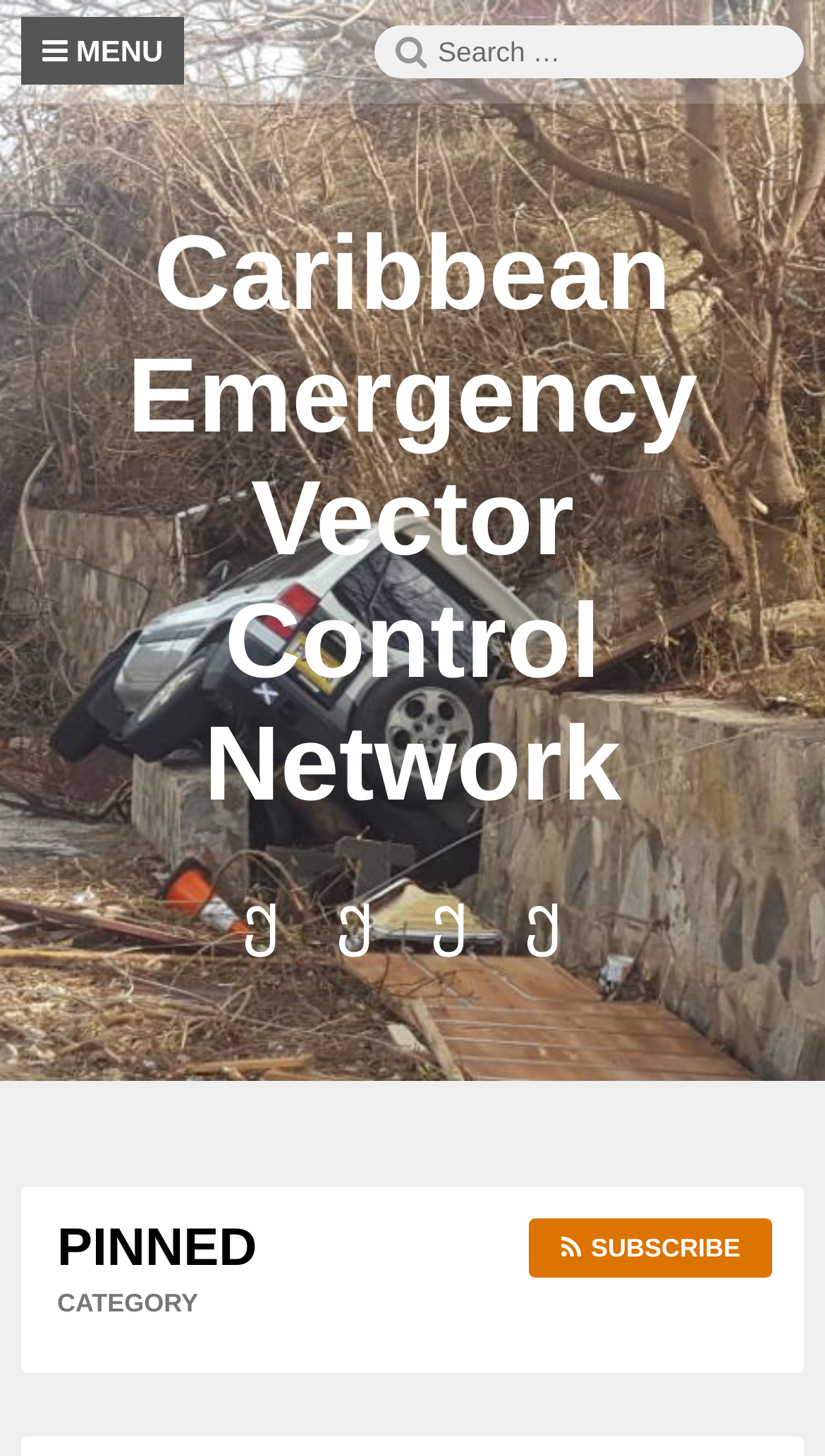Utilize the details in the image to thoroughly answer the following question: What is the purpose of the search box?

The search box is located at the top of the webpage, and it has a label 'Search for:' next to it, indicating that it is used to search for content within the website.